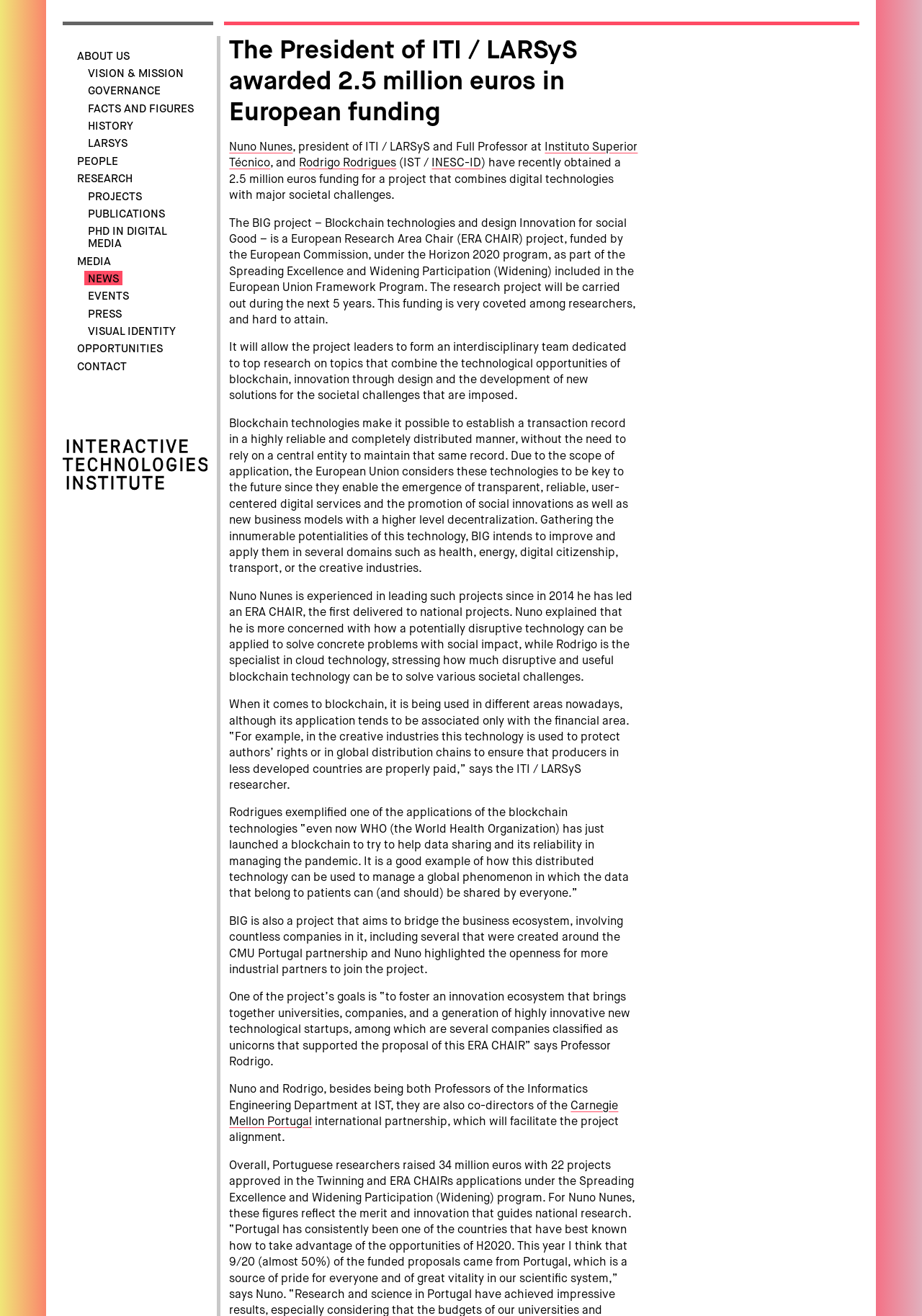Find the bounding box coordinates of the element to click in order to complete the given instruction: "Learn about the BIG project."

[0.249, 0.027, 0.692, 0.098]